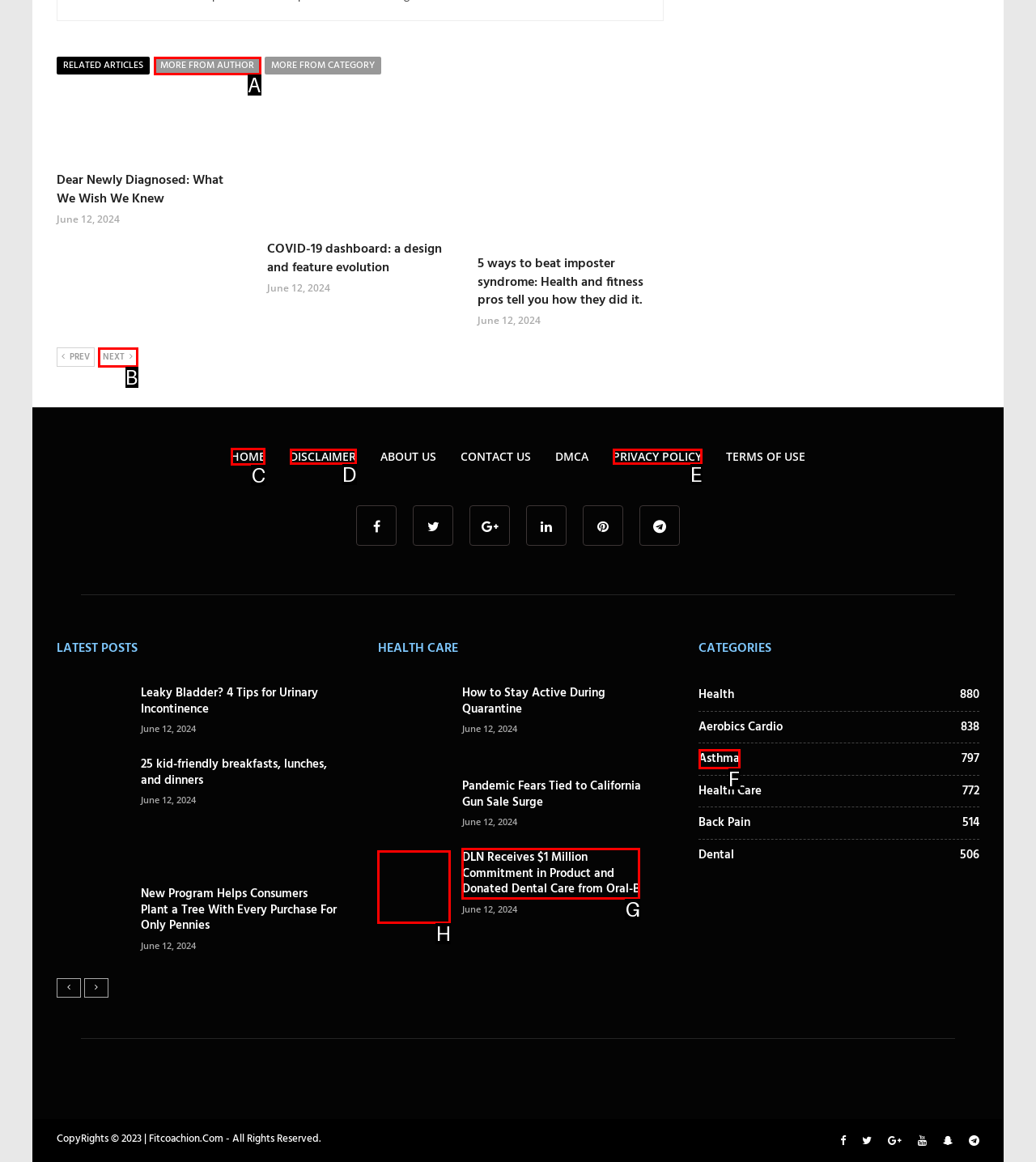Tell me which letter corresponds to the UI element that will allow you to Go to 'HOME'. Answer with the letter directly.

C